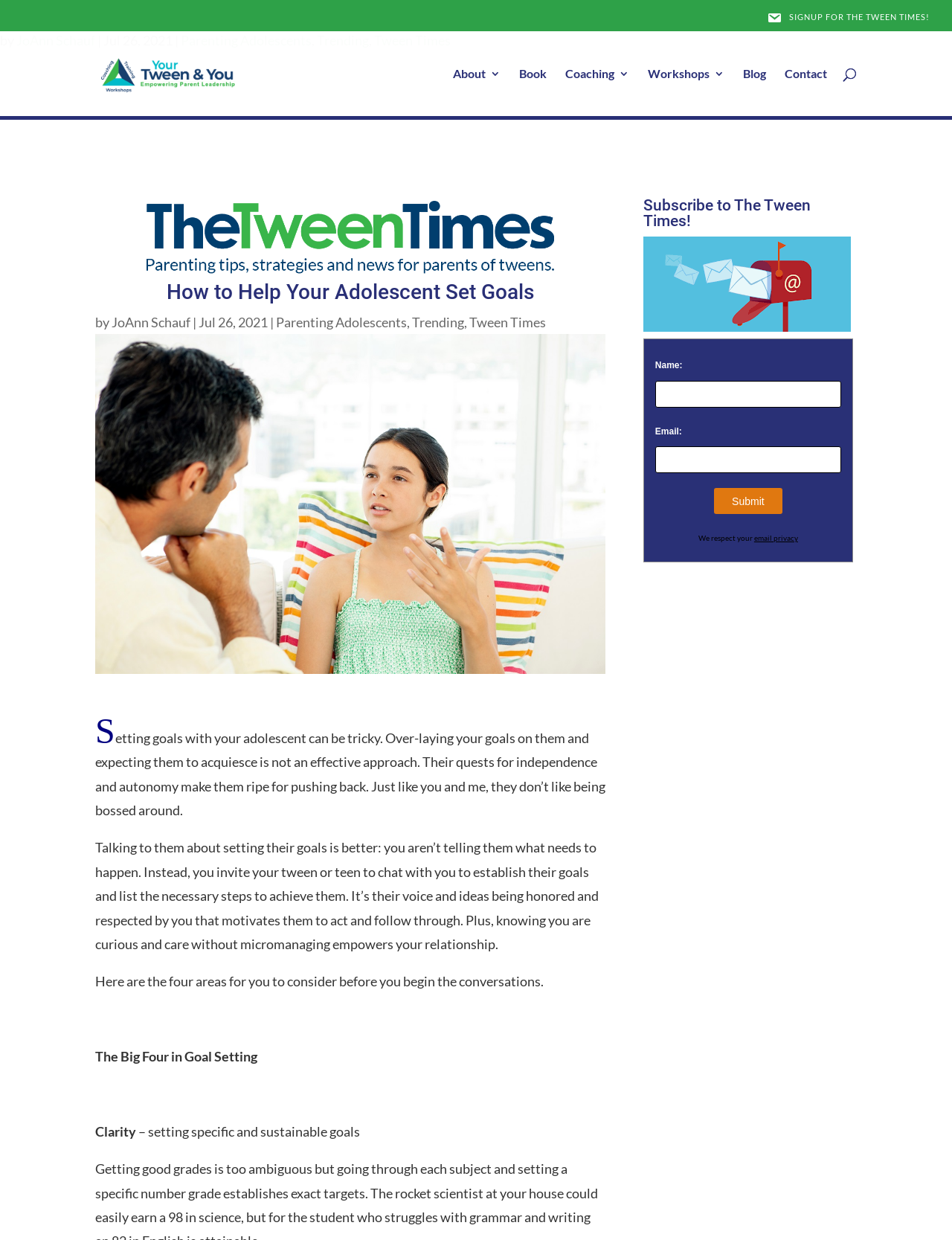What is the purpose of talking to adolescents about setting their goals?
Using the image provided, answer with just one word or phrase.

To motivate them to act and follow through